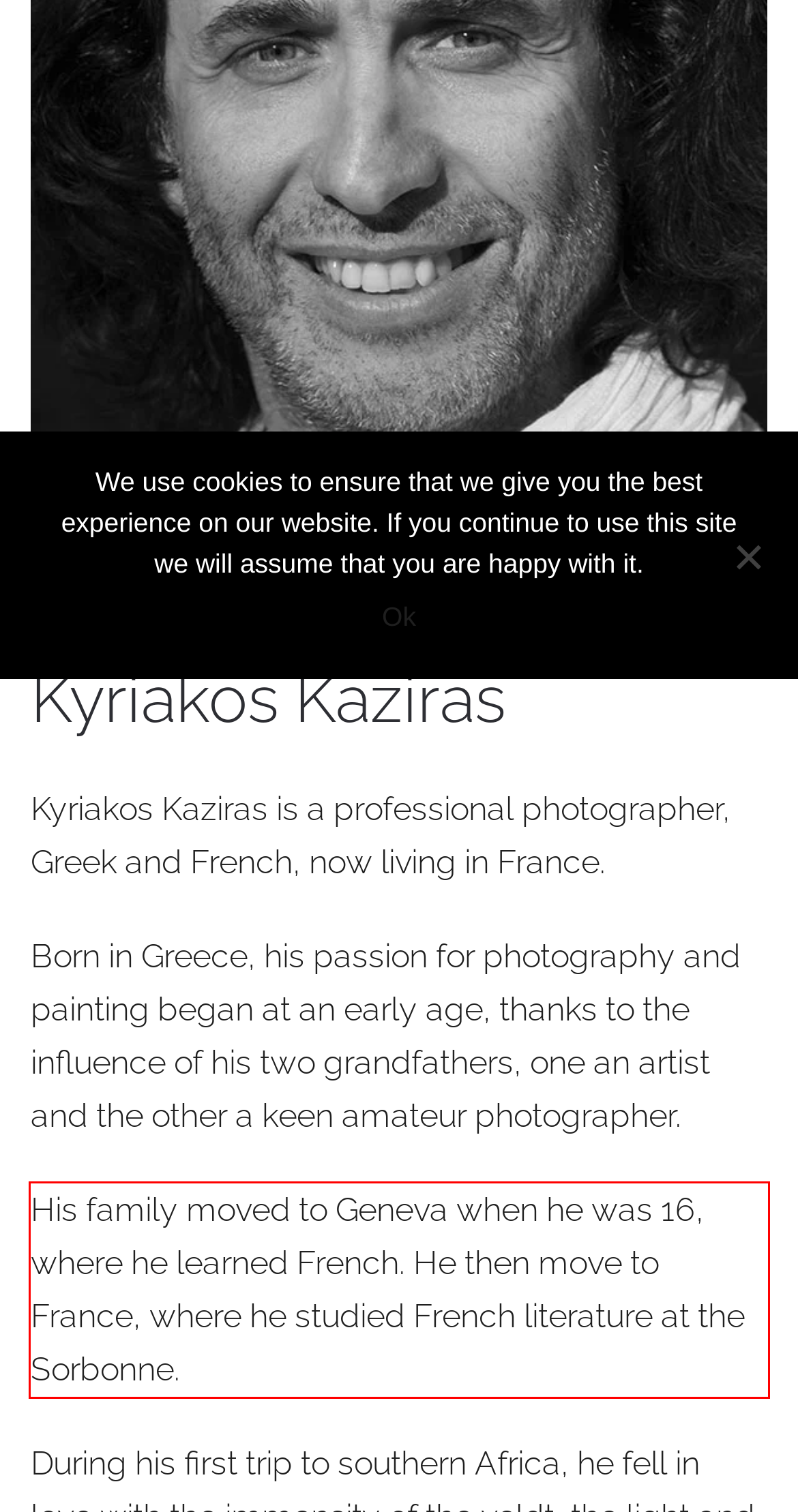Please analyze the provided webpage screenshot and perform OCR to extract the text content from the red rectangle bounding box.

His family moved to Geneva when he was 16, where he learned French. He then move to France, where he studied French literature at the Sorbonne.